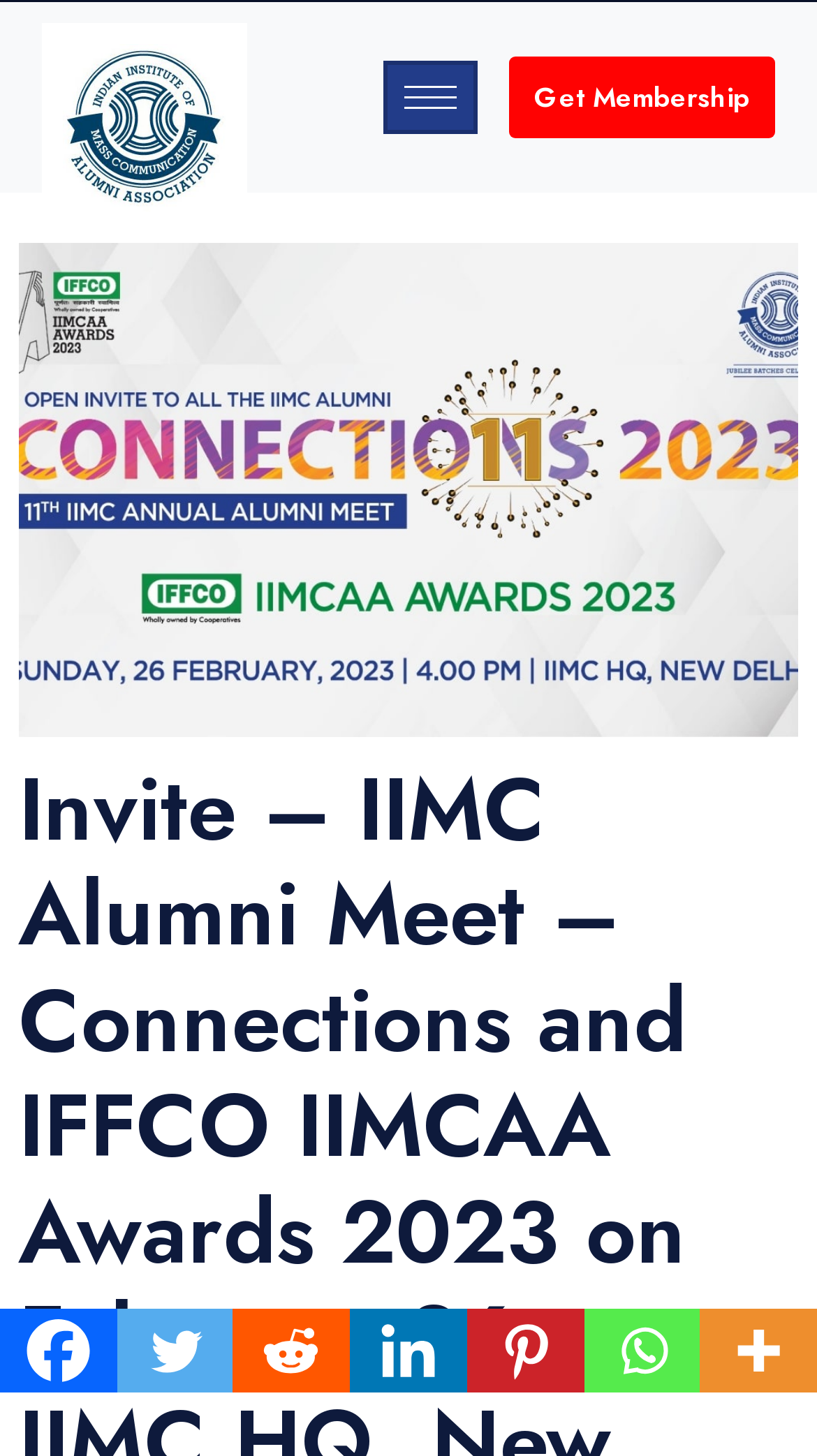Please locate the bounding box coordinates of the region I need to click to follow this instruction: "check February 2019".

None